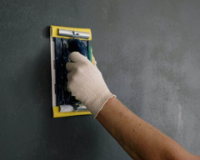Generate an elaborate caption that covers all aspects of the image.

This image depicts a person applying joint compound to a wall using a finishing tool, emphasizing the process of preparing a surface for painting or drywall finishing. The worker, identified by a gloved hand, demonstrates careful technique as they smooth out the compound to create an even surface. This task is often part of home improvement projects, particularly when renovating or repairing walls. The background features a subdued color, highlighting the focus on the action of smoothing the joint compound, which is essential for achieving a polished final look in any room. The context aligns with a broader guide on whether joint compound and spackle are interchangeable, underscoring their different applications in home repair tasks.